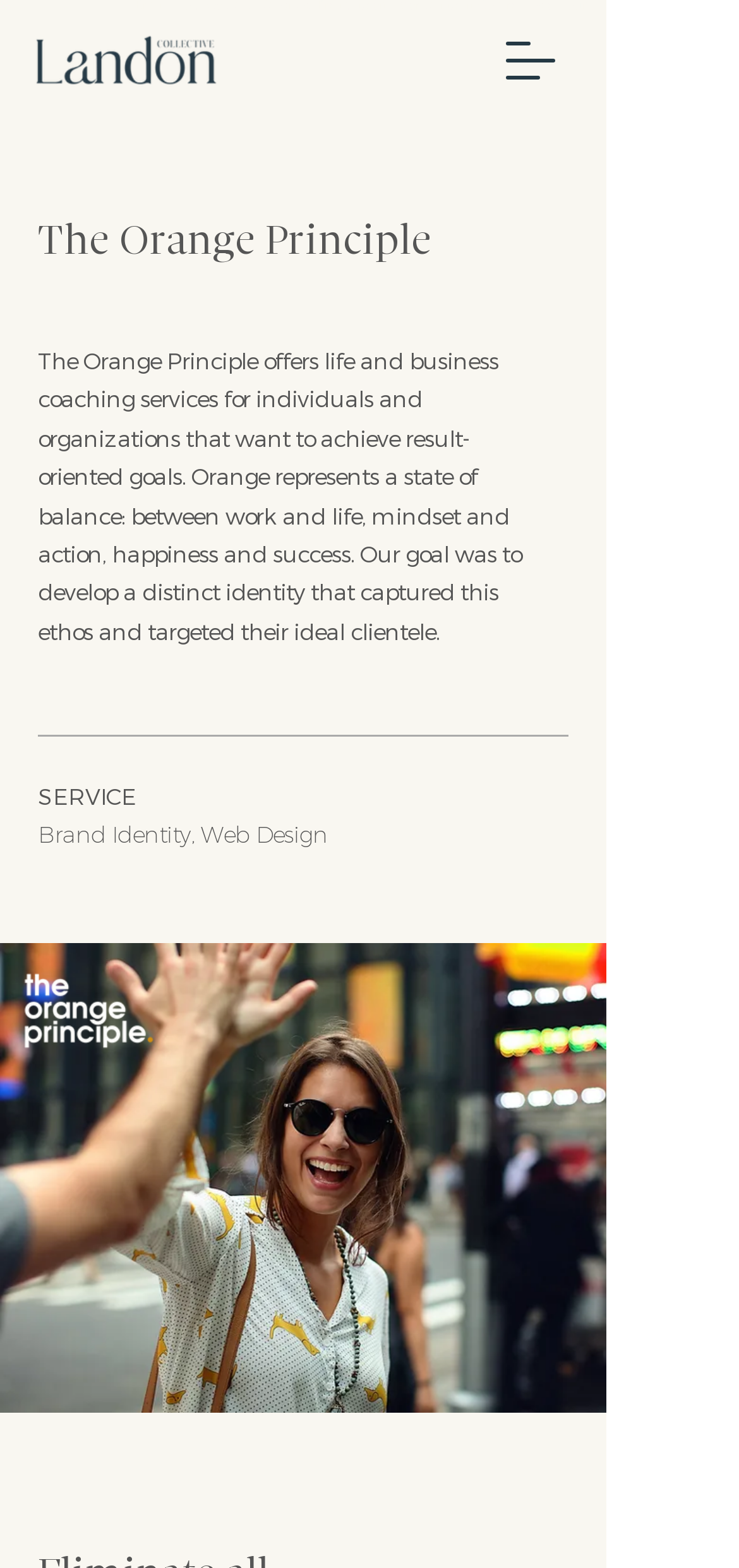Using the information shown in the image, answer the question with as much detail as possible: What is the target audience of the service?

I found the answer by reading the StaticText element that describes the service offered by The Orange Principle, which is 'for individuals and organizations that want to achieve result-oriented goals'.